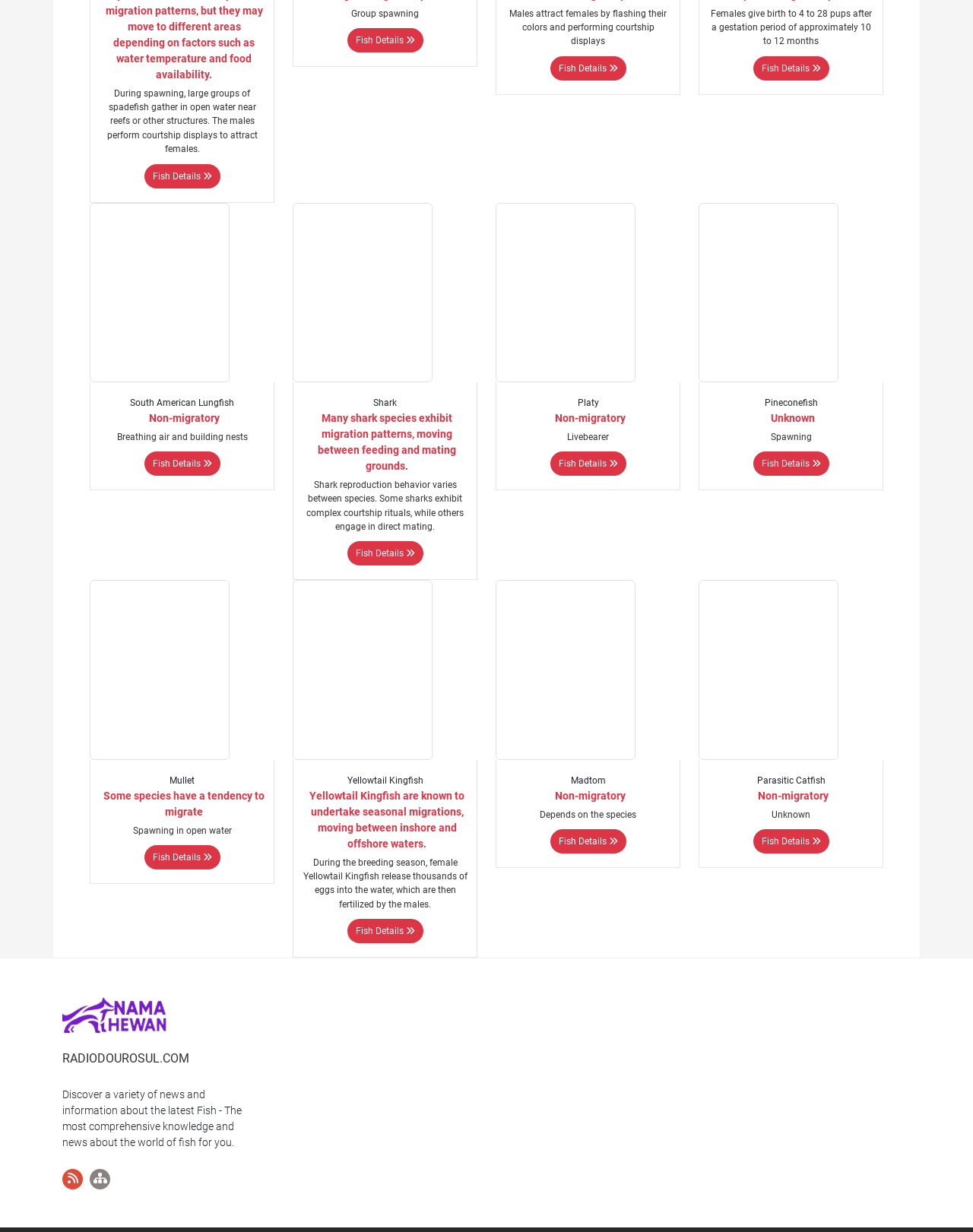Please give a succinct answer using a single word or phrase:
What is the gestation period of Spadefish?

10 to 12 months